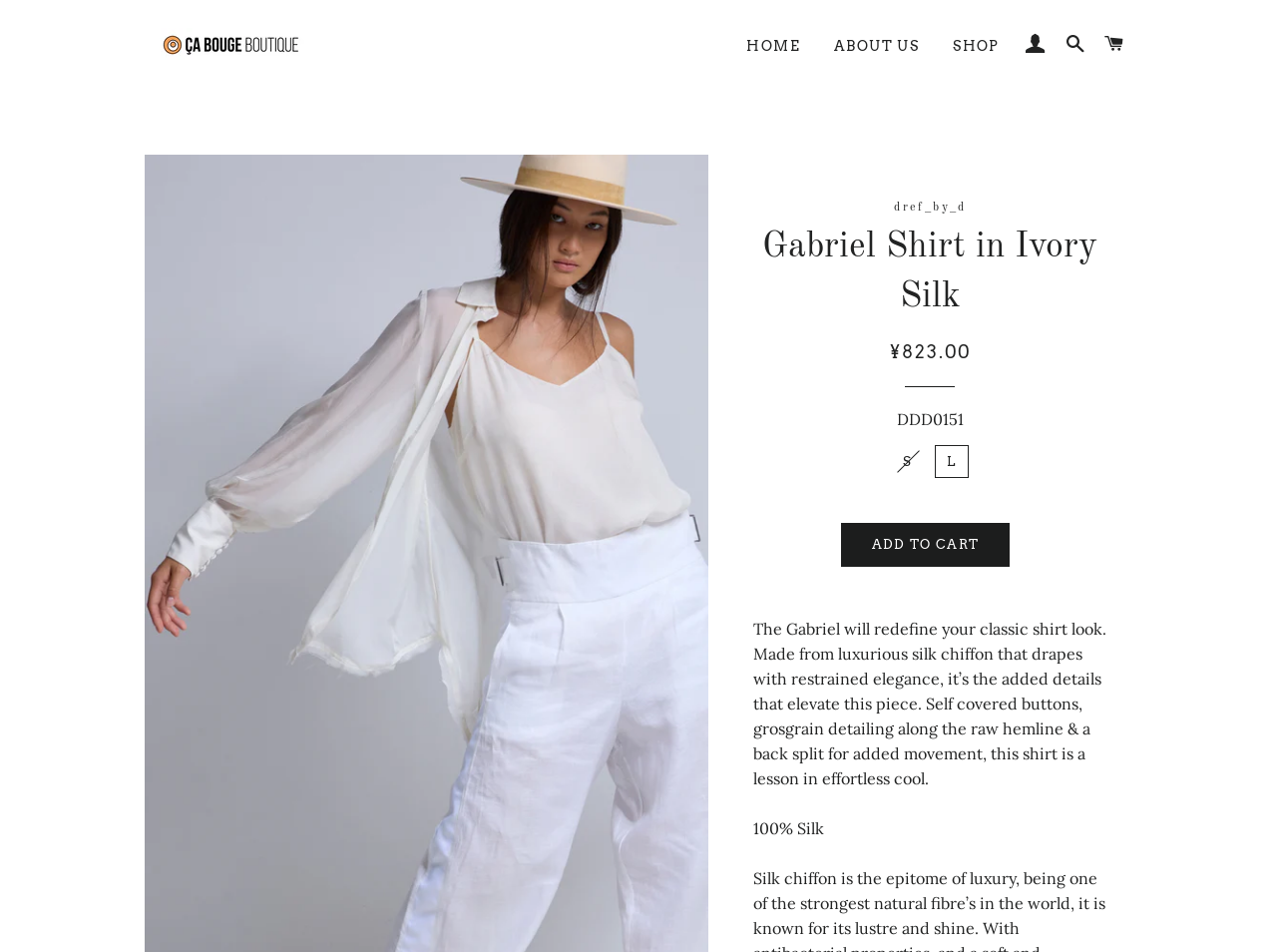How many links are in the top navigation bar?
Kindly offer a detailed explanation using the data available in the image.

I found the number of links in the top navigation bar by counting the link elements in the LayoutTable element, which includes links to 'Ça Bouge Boutique', 'HOME', 'ABOUT US', 'SHOP', 'LOG IN', and 'SEARCH'.